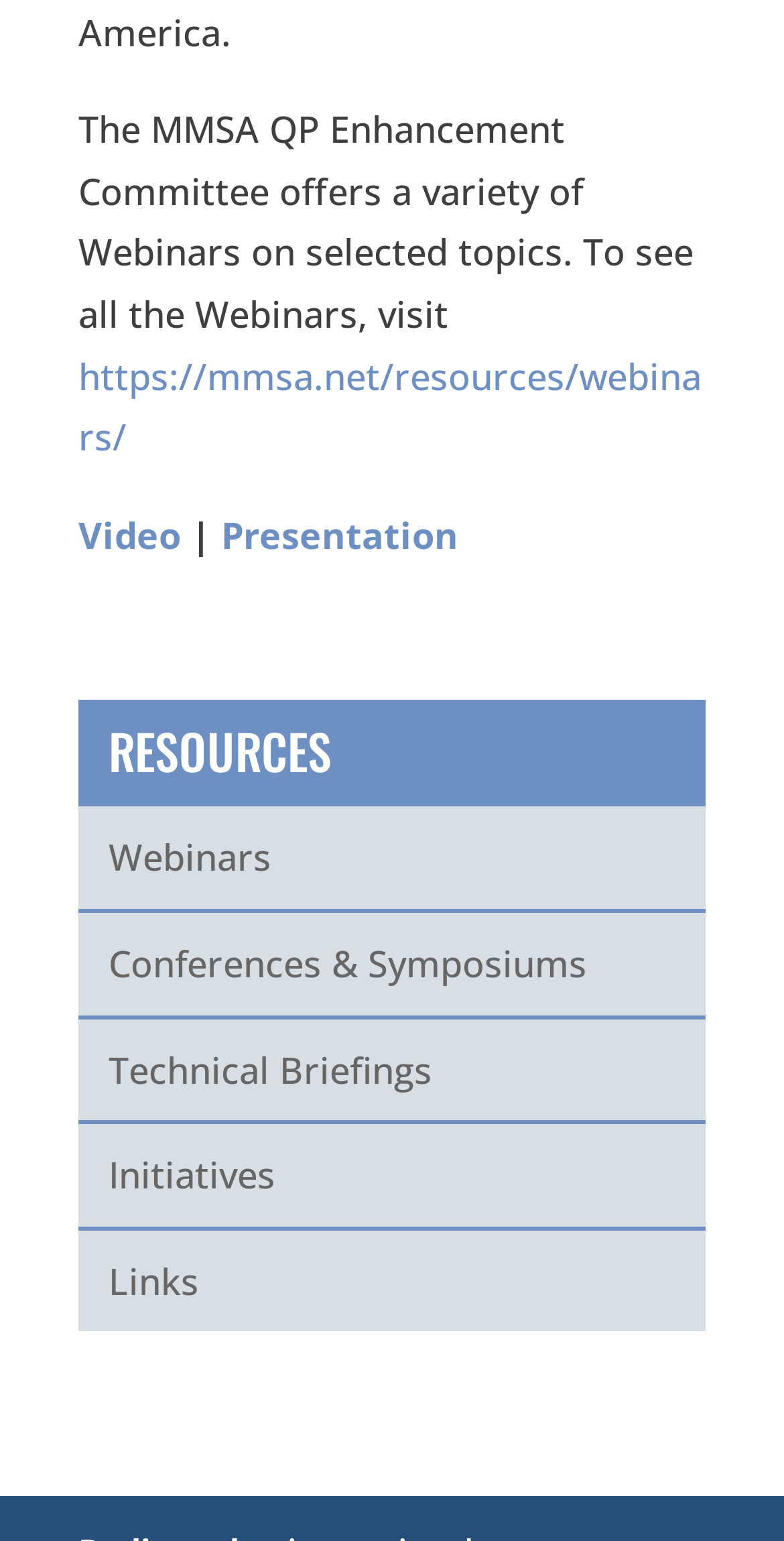What formats are available for the webinars?
Use the screenshot to answer the question with a single word or phrase.

Video, Presentation